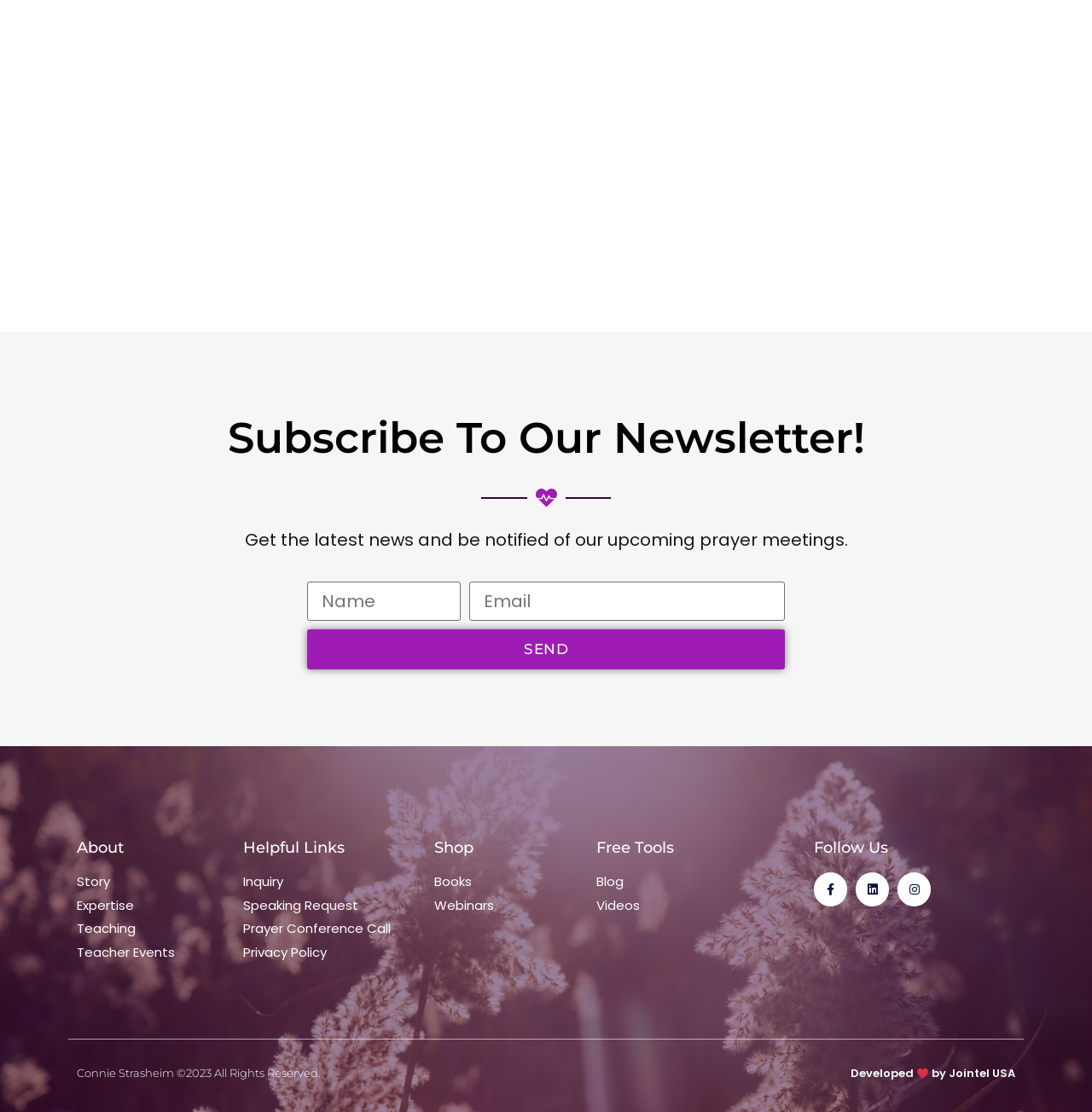Determine the bounding box coordinates for the UI element matching this description: "Expertise".

[0.07, 0.806, 0.207, 0.823]